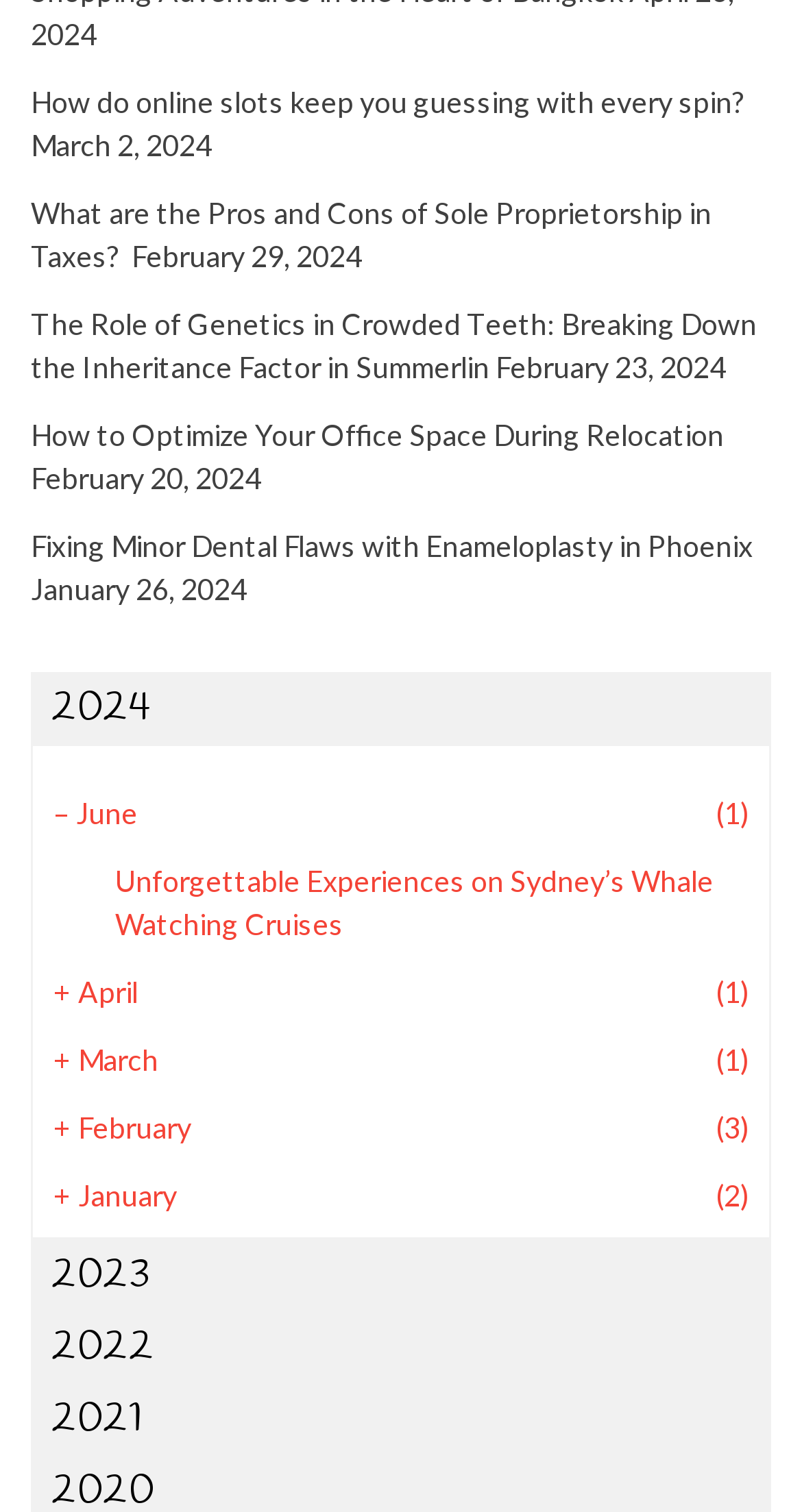Determine the coordinates of the bounding box for the clickable area needed to execute this instruction: "View posts from March 2024".

[0.038, 0.445, 0.962, 0.492]